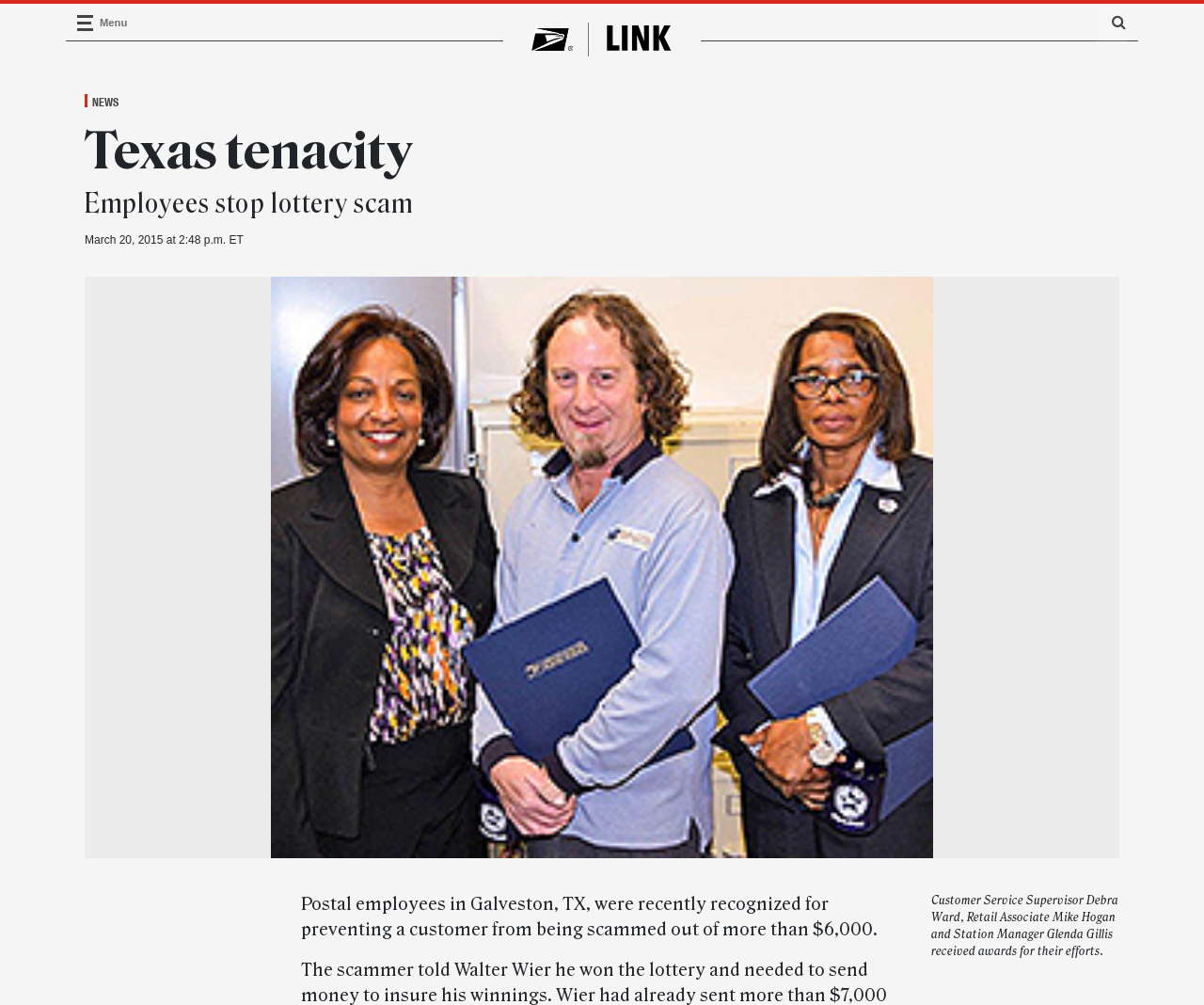What is the date of the news article?
Based on the image, respond with a single word or phrase.

March 20, 2015